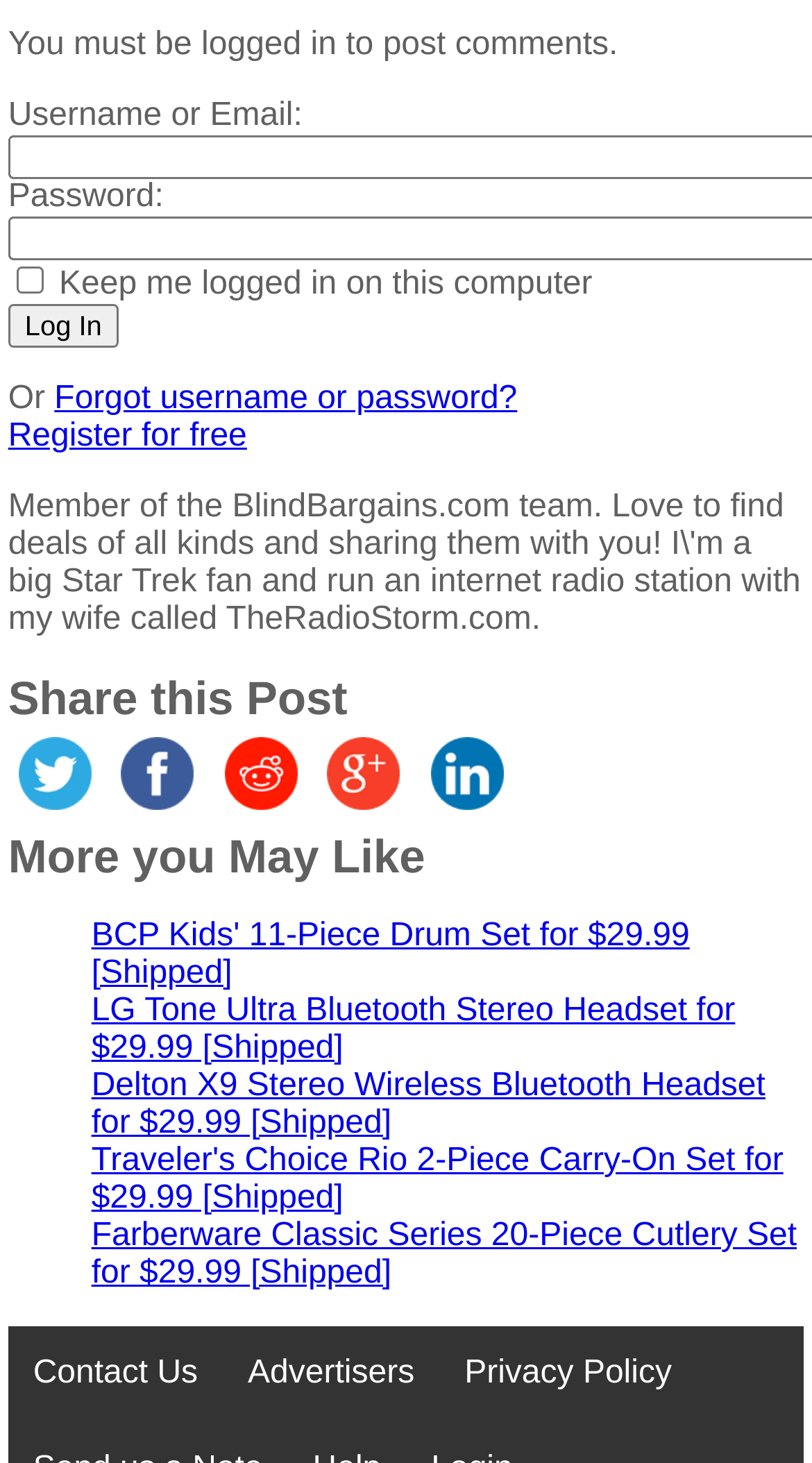Find the bounding box coordinates of the element to click in order to complete this instruction: "Forgot username or password?". The bounding box coordinates must be four float numbers between 0 and 1, denoted as [left, top, right, bottom].

[0.067, 0.261, 0.637, 0.285]